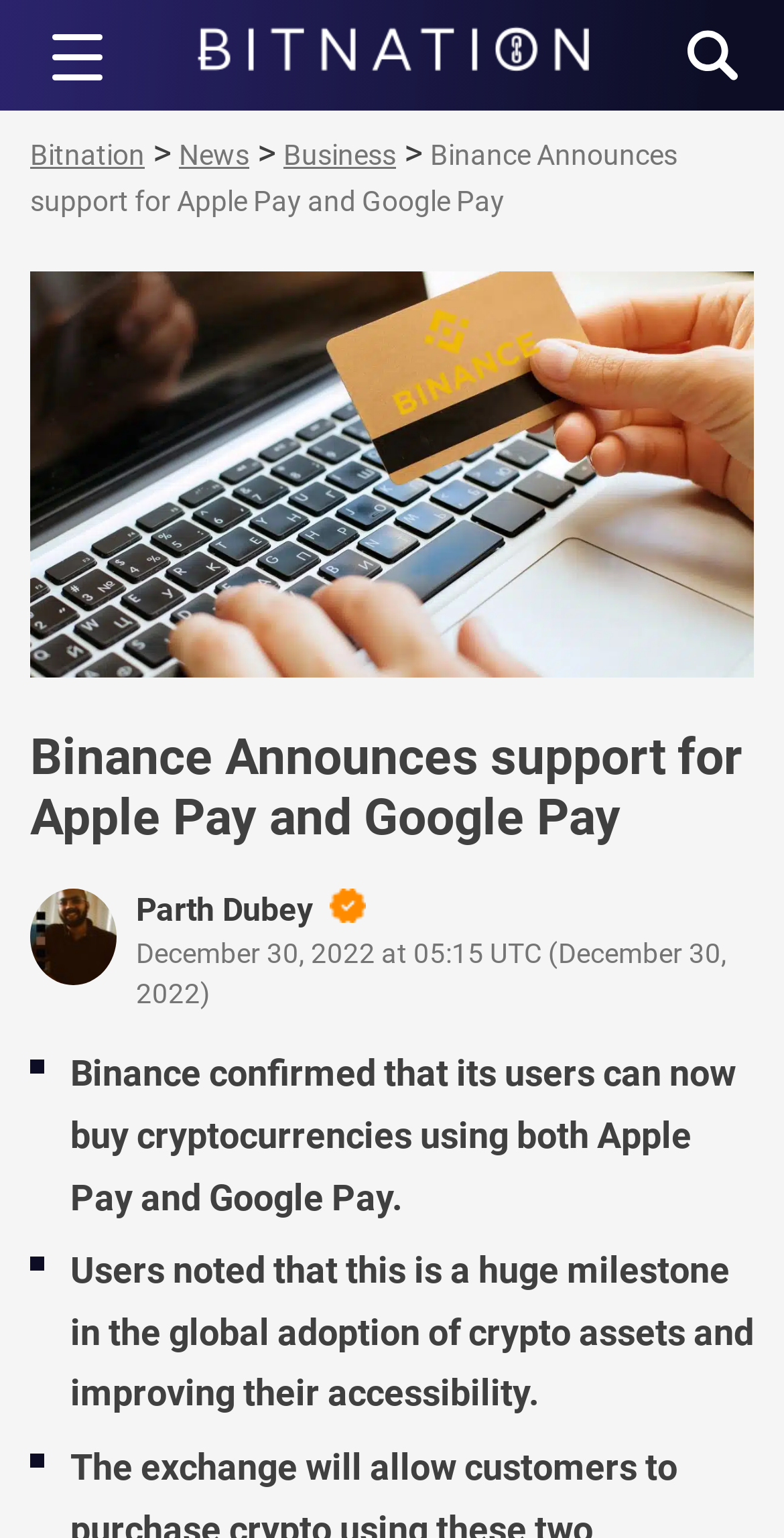Give the bounding box coordinates for the element described by: "Business".

[0.362, 0.09, 0.505, 0.111]